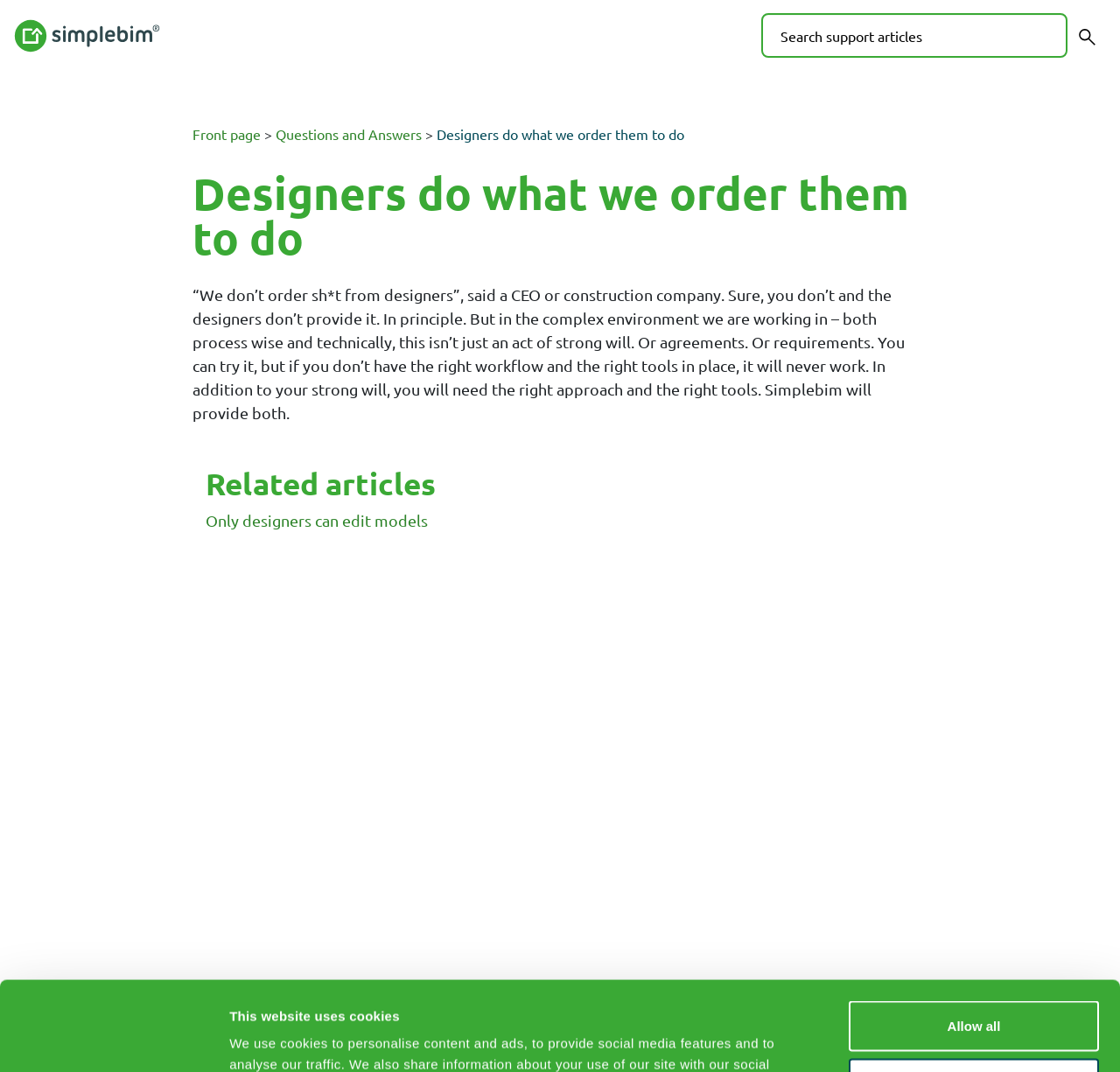Illustrate the webpage thoroughly, mentioning all important details.

The webpage appears to be a blog or article page from Simplebim support. At the top, there is a logo and a link to the main page of simplebim.com. Below the logo, there is a search bar with a search button and a label "Search:".

On the left side of the page, there is a navigation menu with links to the front page, questions and answers, and other sections. The main content of the page starts with a heading "Designers do what we order them to do" followed by a quote from a CEO or construction company. The quote is followed by a paragraph of text that discusses the importance of having the right workflow and tools in place to achieve a goal.

Below the paragraph, there is a heading "Related articles" and a link to an article titled "Only designers can edit models". At the very top of the page, there is a cookie notification banner with buttons to deny, allow selection, or allow all cookies.

There are a total of 3 buttons on the page, including the search button, and 4 links, including the link to the main page and the related article. There are also 2 images on the page, including the logo and an icon within the search button.